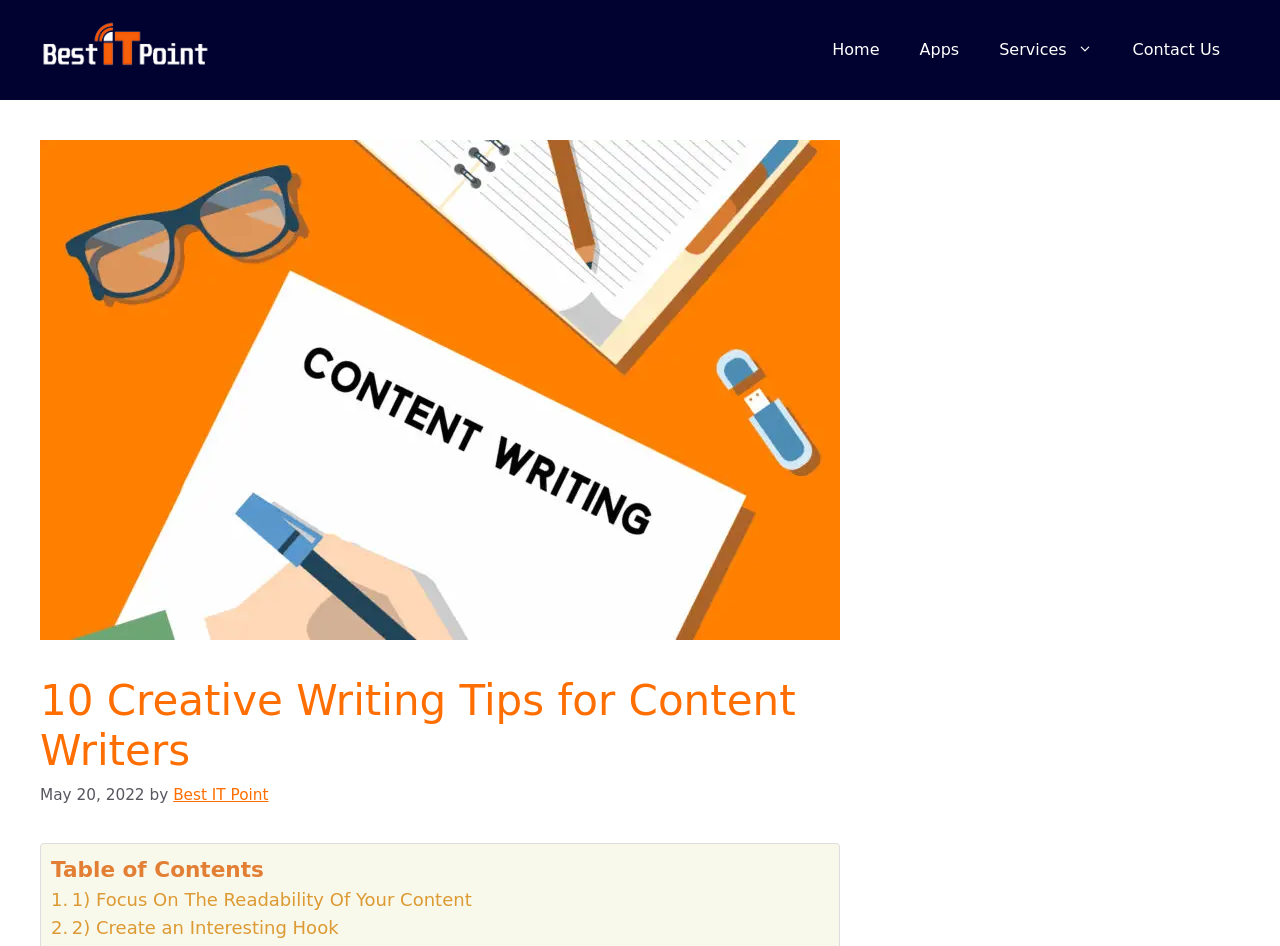With reference to the image, please provide a detailed answer to the following question: What is the name of the website?

I determined the name of the website by looking at the banner element at the top of the page, which contains the text 'Best IT Point'.